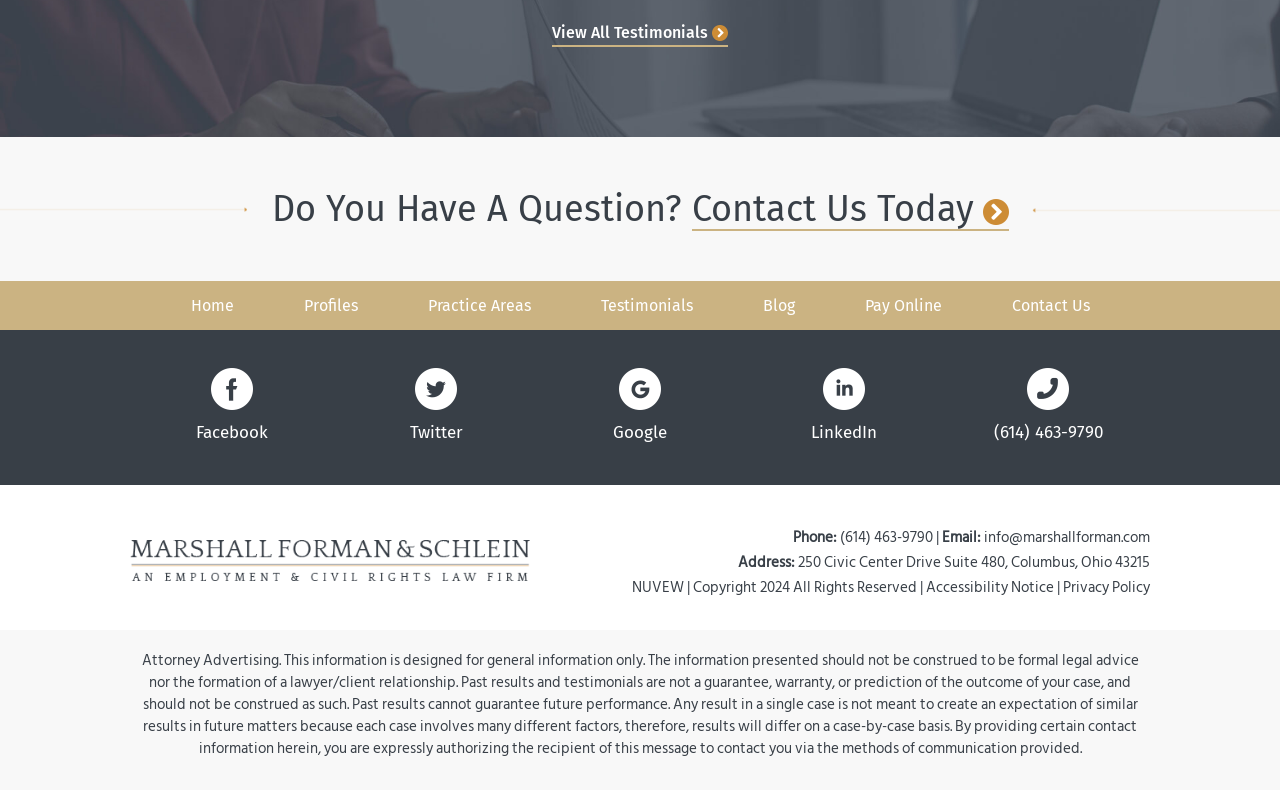How many social media links are available?
Using the details from the image, give an elaborate explanation to answer the question.

I counted the number of social media links by looking at the links with the text 'Facebook', 'Twitter', 'Google', and 'LinkedIn' which are located at the bottom of the page.